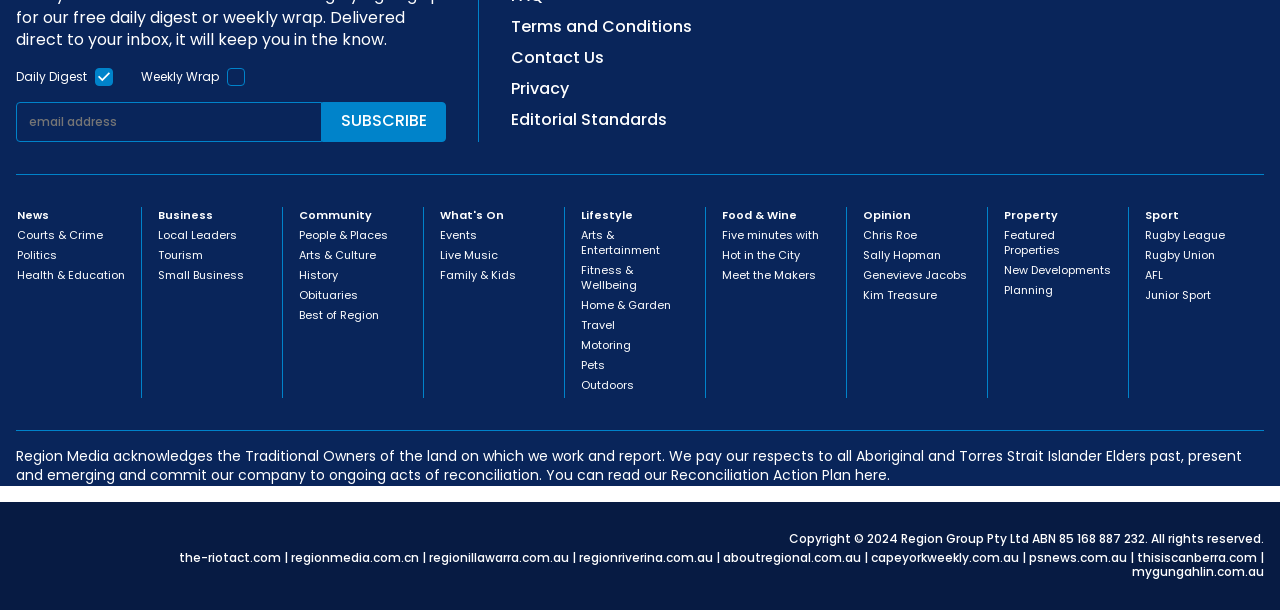Use one word or a short phrase to answer the question provided: 
What is the purpose of the textbox?

Enter email address